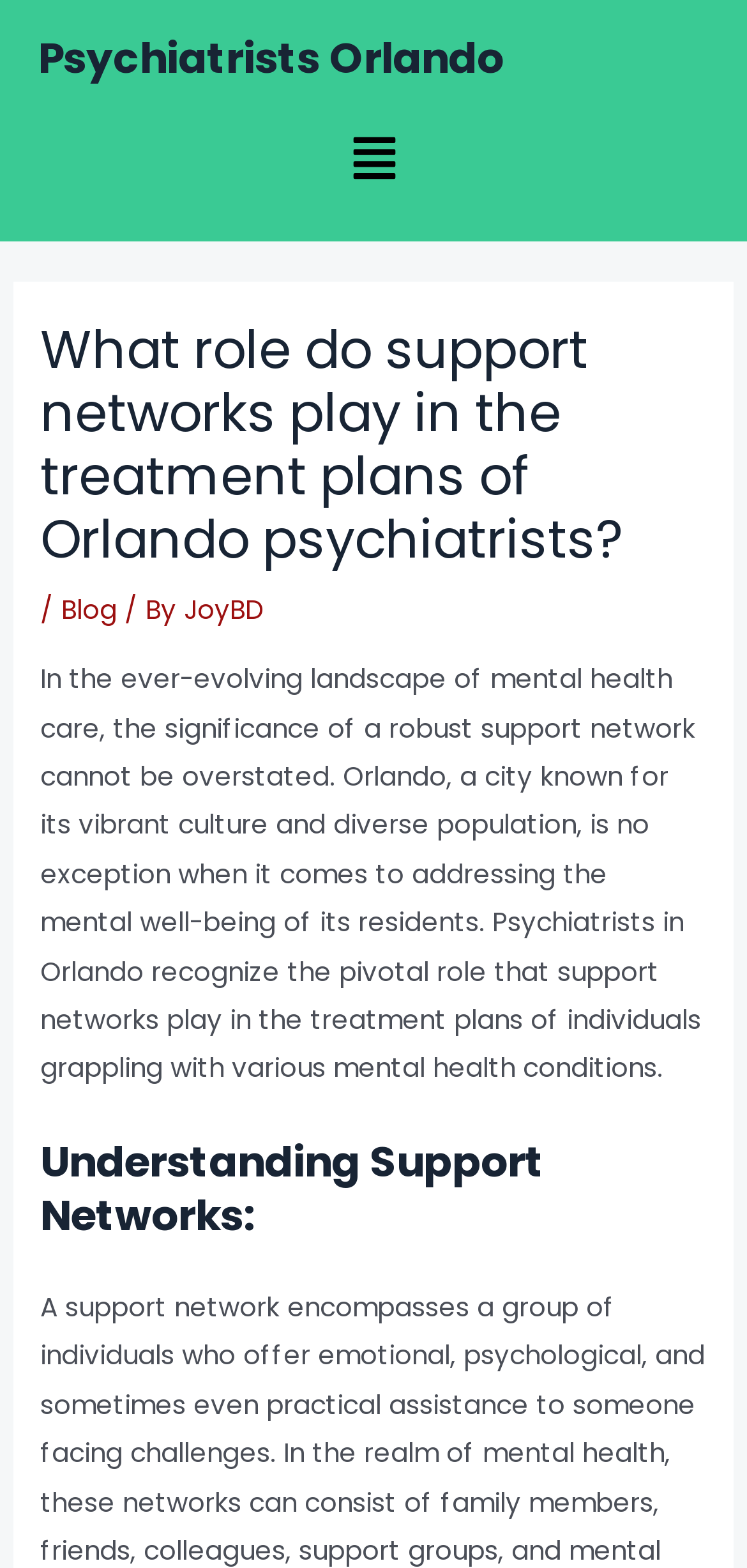Please determine the bounding box coordinates for the UI element described here. Use the format (top-left x, top-left y, bottom-right x, bottom-right y) with values bounded between 0 and 1: Blog

[0.082, 0.377, 0.157, 0.4]